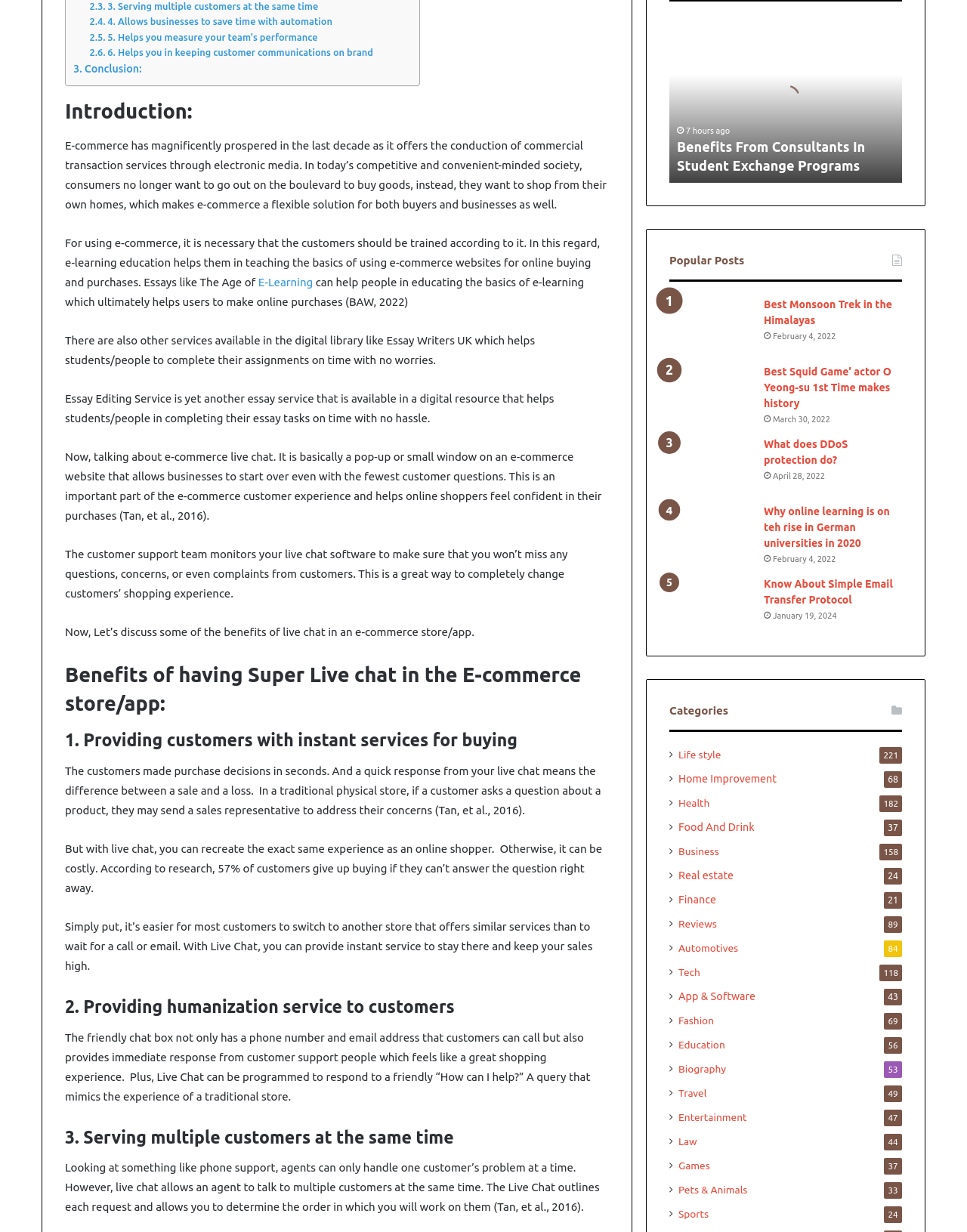Please find the bounding box coordinates of the element that must be clicked to perform the given instruction: "Click on the link to learn about E-Learning". The coordinates should be four float numbers from 0 to 1, i.e., [left, top, right, bottom].

[0.264, 0.224, 0.324, 0.234]